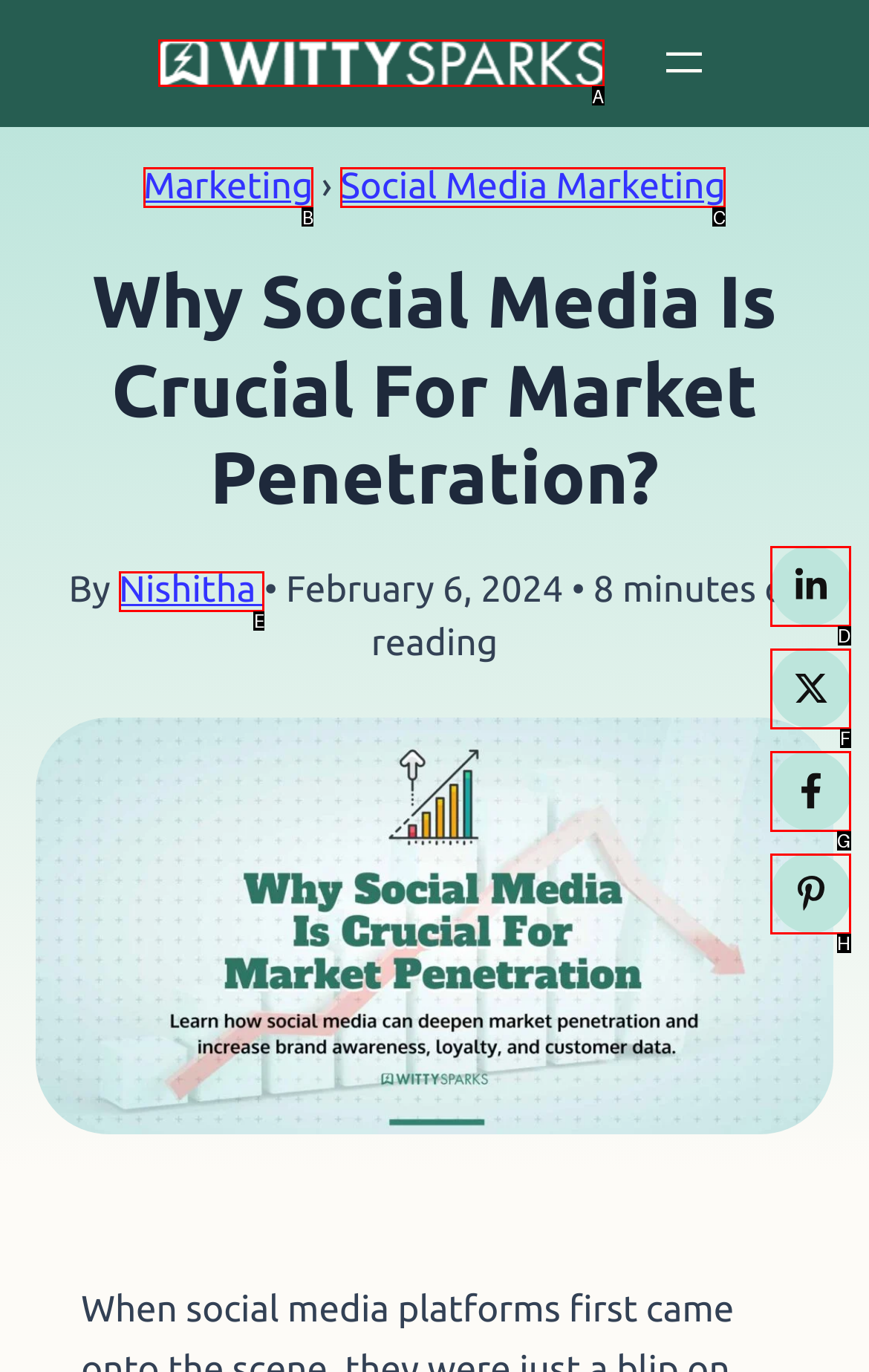Choose the option that matches the following description: aria-label="Twitter / X"
Reply with the letter of the selected option directly.

F